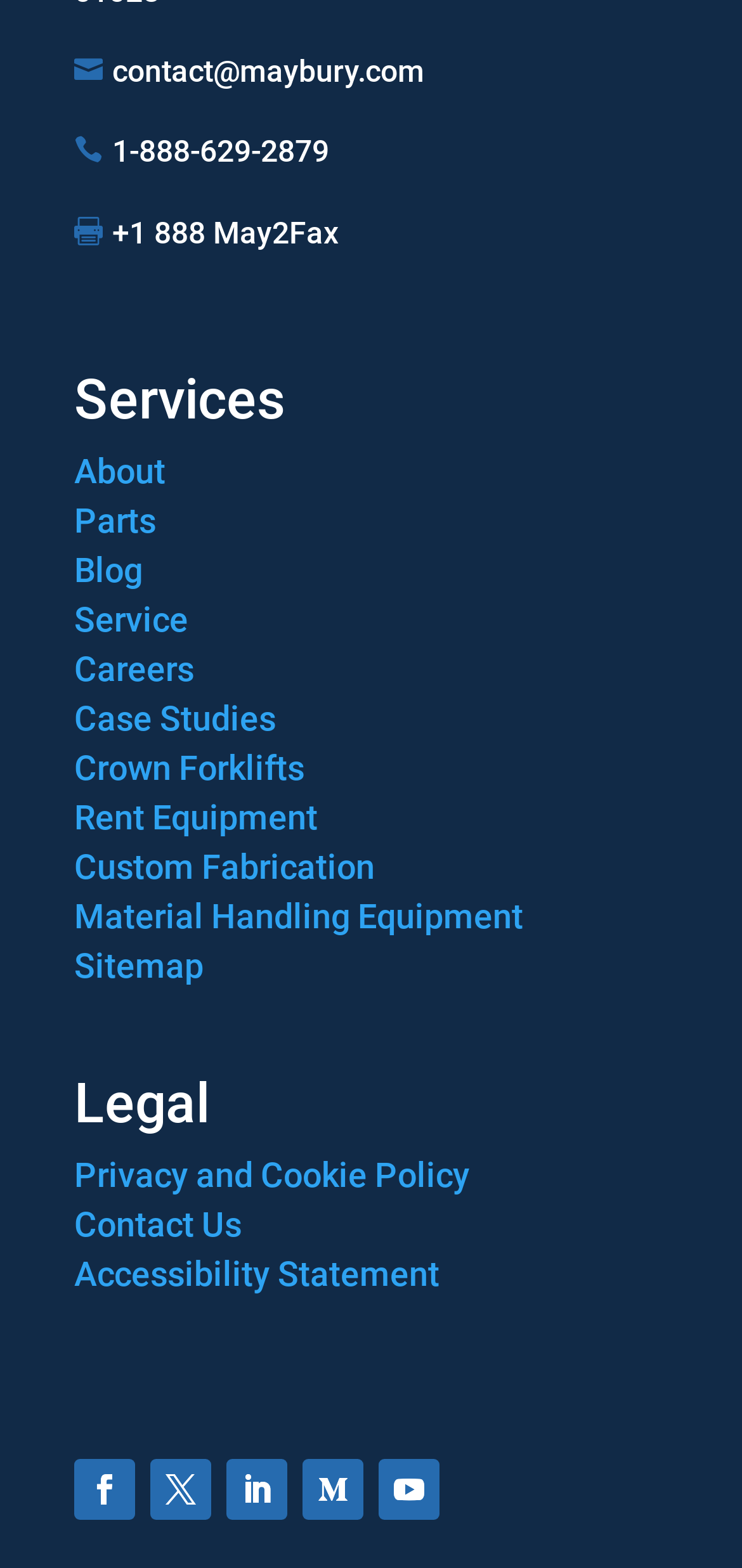Determine the bounding box of the UI component based on this description: "Privacy and Cookie Policy". The bounding box coordinates should be four float values between 0 and 1, i.e., [left, top, right, bottom].

[0.1, 0.736, 0.633, 0.761]